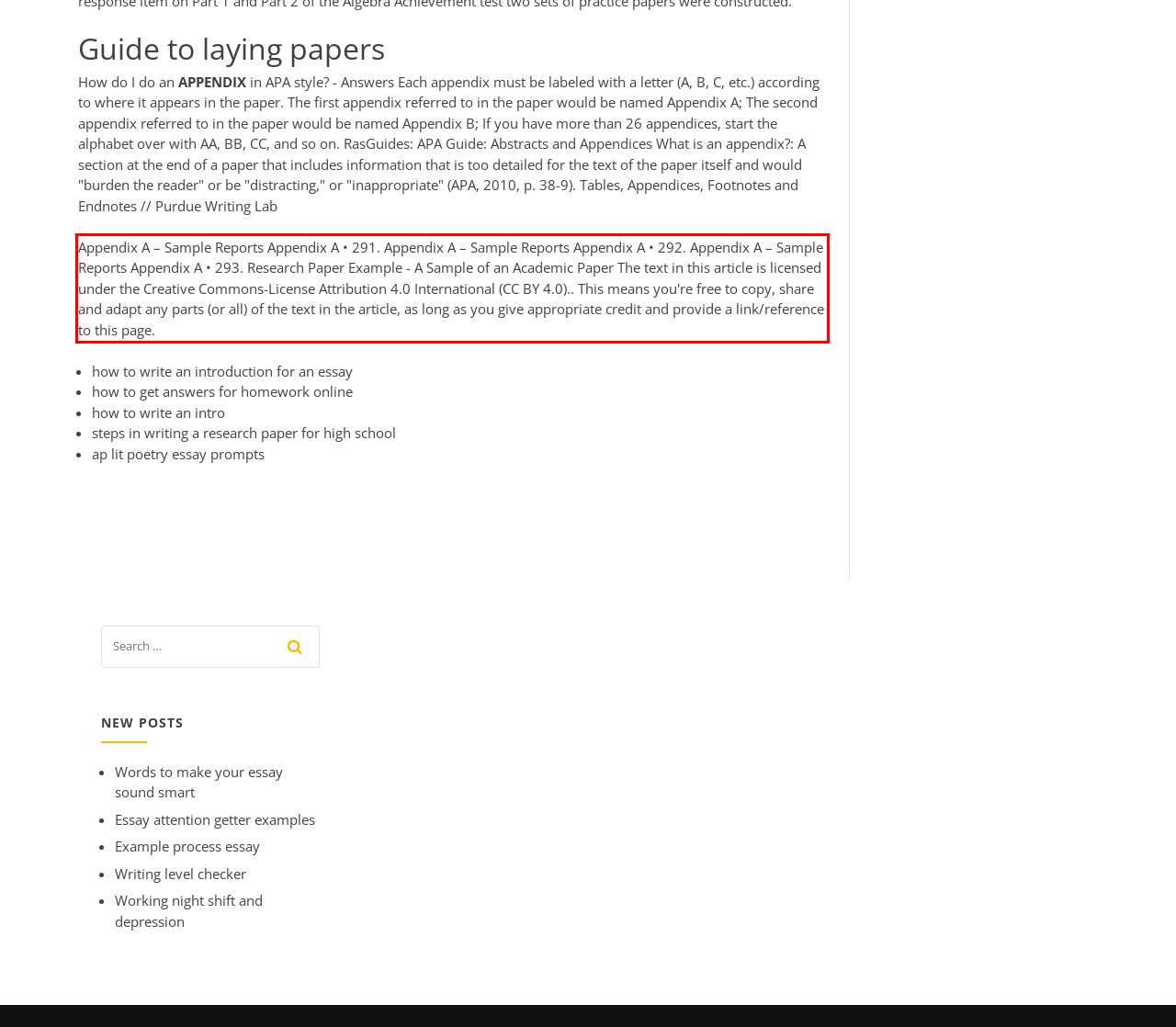Please analyze the provided webpage screenshot and perform OCR to extract the text content from the red rectangle bounding box.

Appendix A – Sample Reports Appendix A • 291. Appendix A – Sample Reports Appendix A • 292. Appendix A – Sample Reports Appendix A • 293. Research Paper Example - A Sample of an Academic Paper The text in this article is licensed under the Creative Commons-License Attribution 4.0 International (CC BY 4.0).. This means you're free to copy, share and adapt any parts (or all) of the text in the article, as long as you give appropriate credit and provide a link/reference to this page.